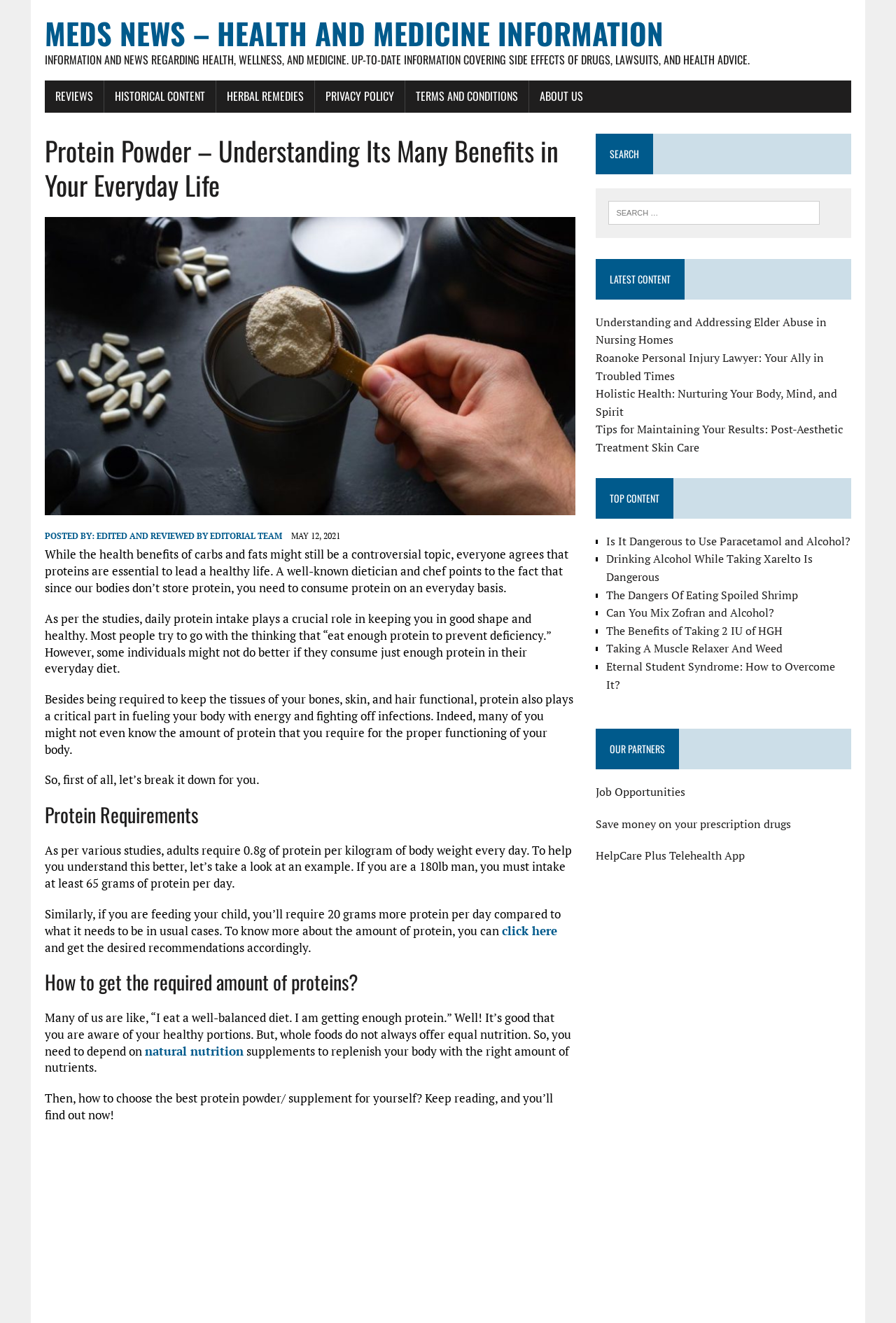Determine the primary headline of the webpage.

Protein Powder – Understanding Its Many Benefits in Your Everyday Life